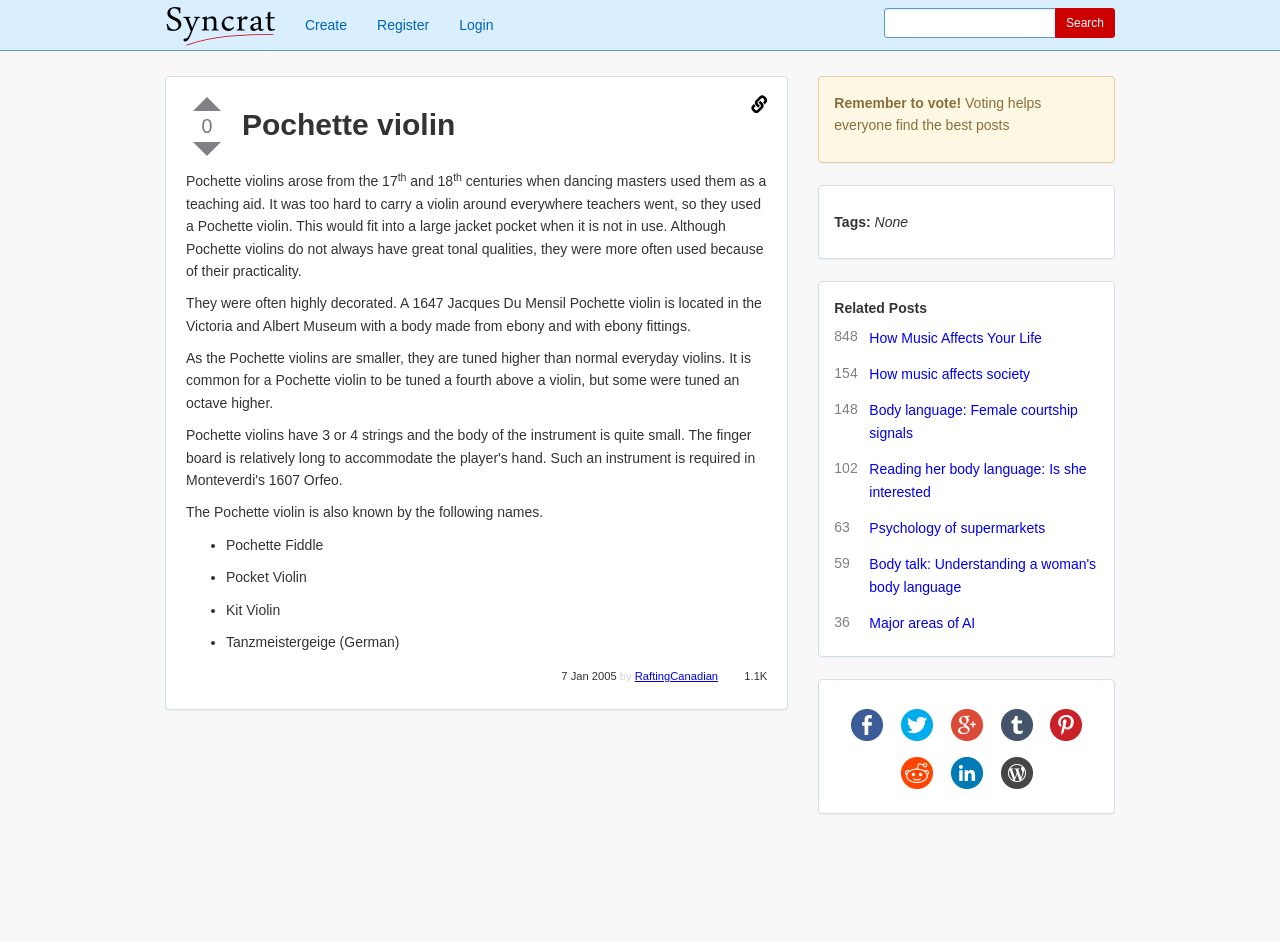Identify the bounding box coordinates of the specific part of the webpage to click to complete this instruction: "Read more about Pochette violin".

[0.189, 0.114, 0.356, 0.149]